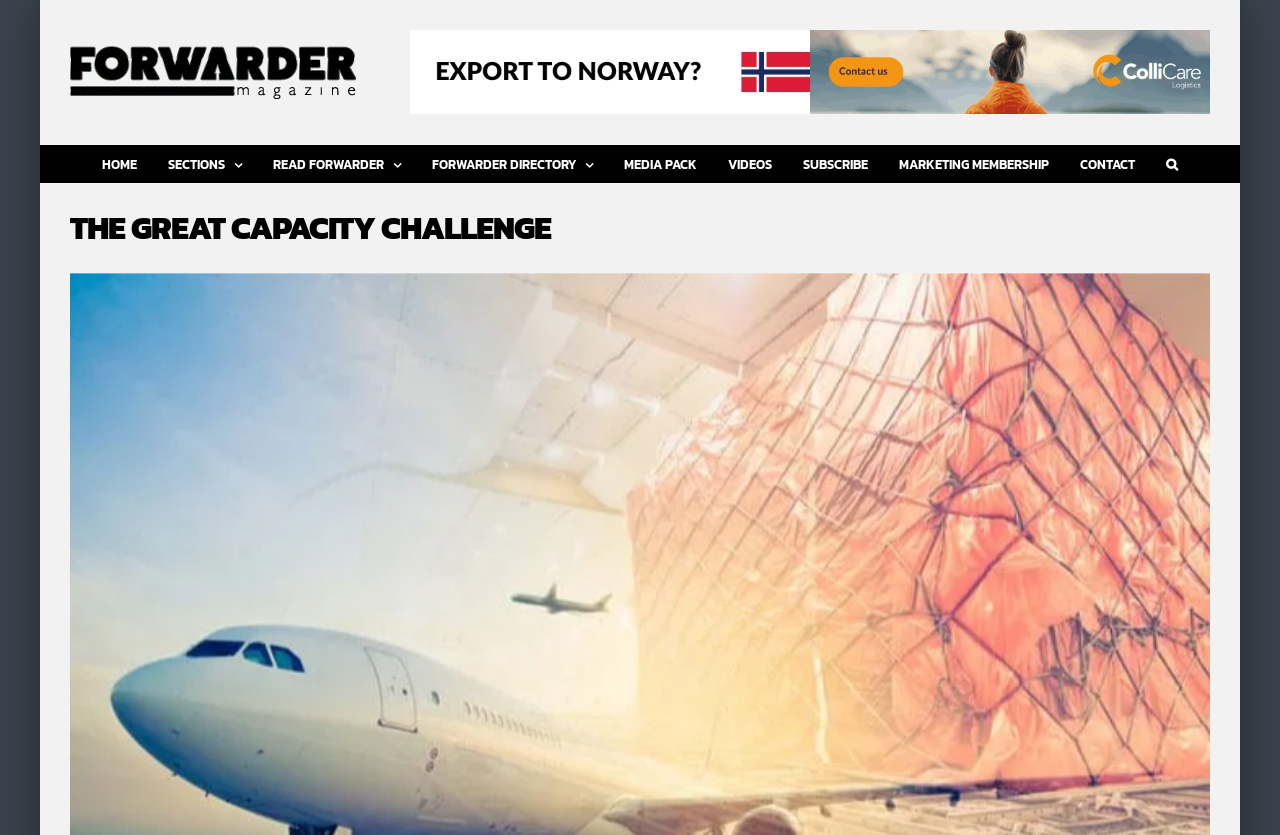Using the provided description title="ProWP - Get WordPress Pro", find the bounding box coordinates for the UI element. Provide the coordinates in (top-left x, top-left y, bottom-right x, bottom-right y) format, ensuring all values are between 0 and 1.

None